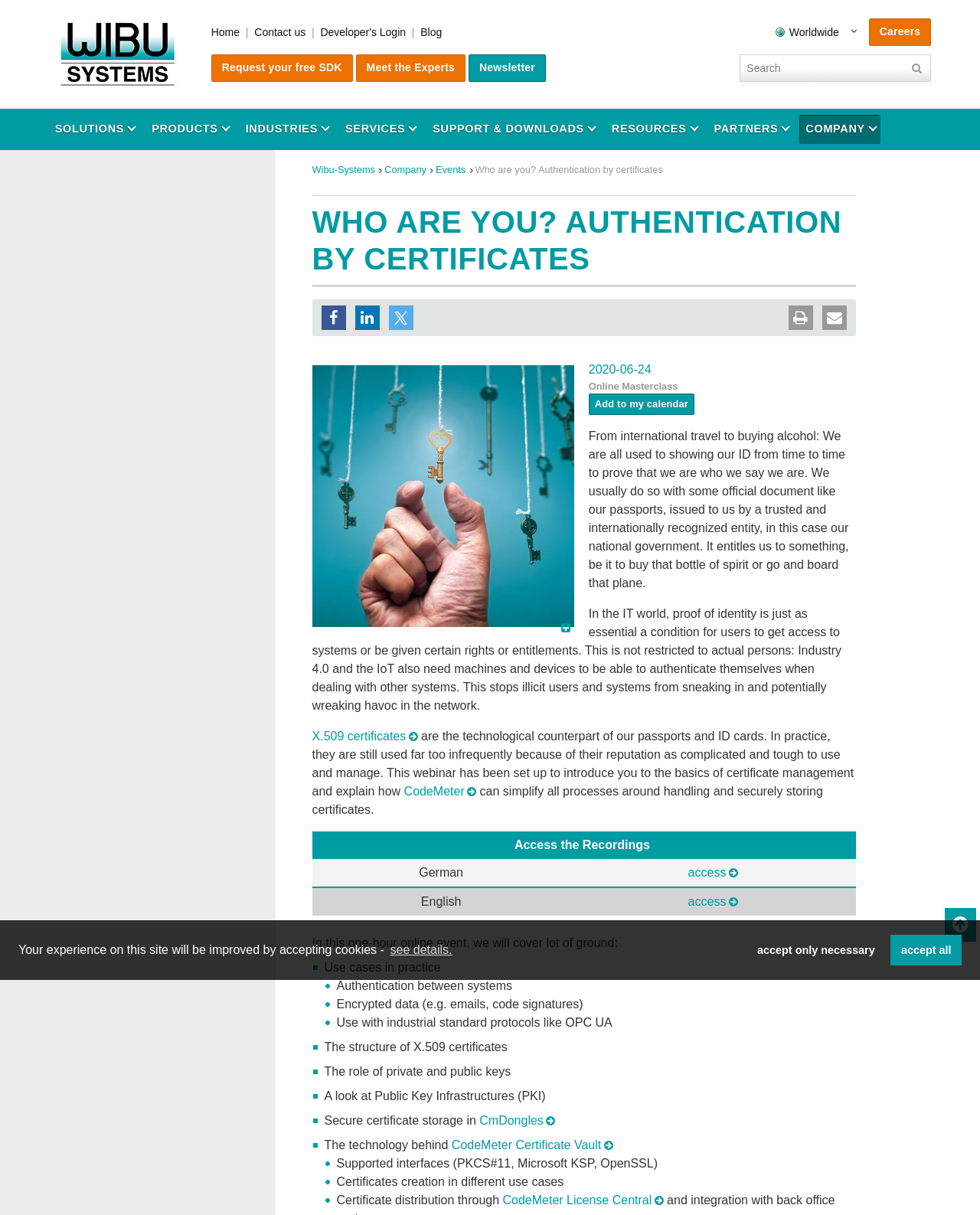Generate the text of the webpage's primary heading.

WHO ARE YOU? AUTHENTICATION BY CERTIFICATES